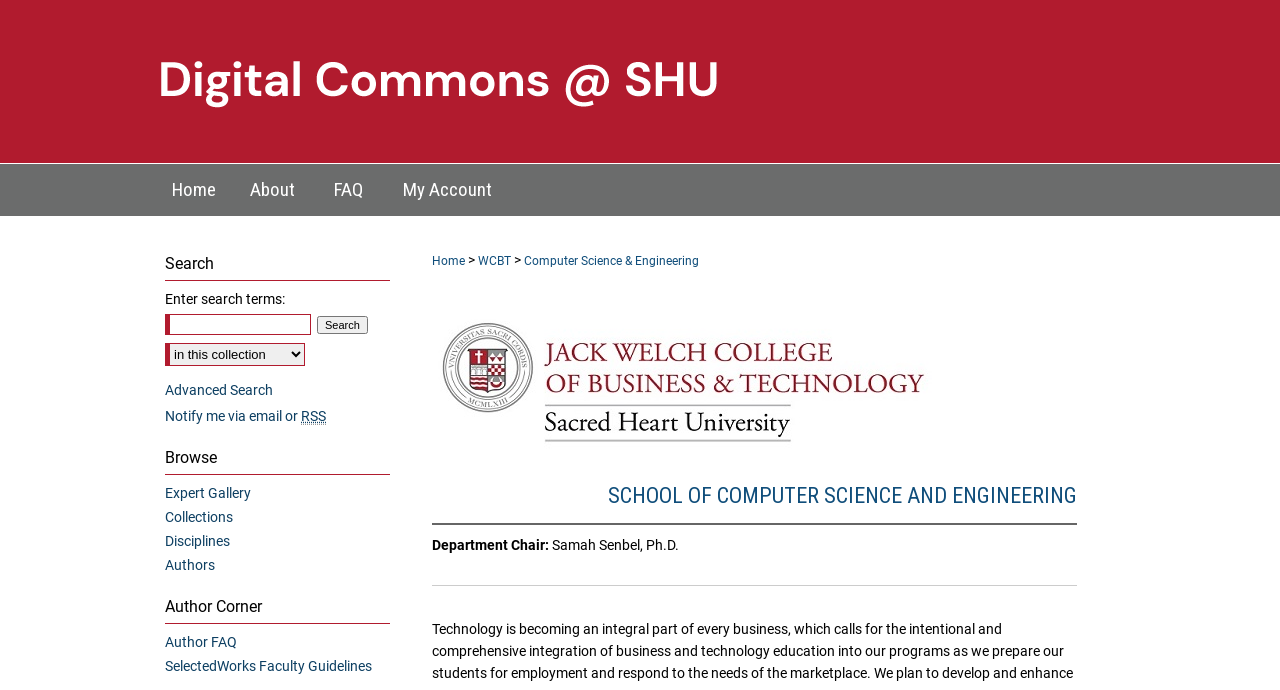Provide the bounding box coordinates of the HTML element described by the text: "SelectedWorks Faculty Guidelines". The coordinates should be in the format [left, top, right, bottom] with values between 0 and 1.

[0.129, 0.954, 0.305, 0.977]